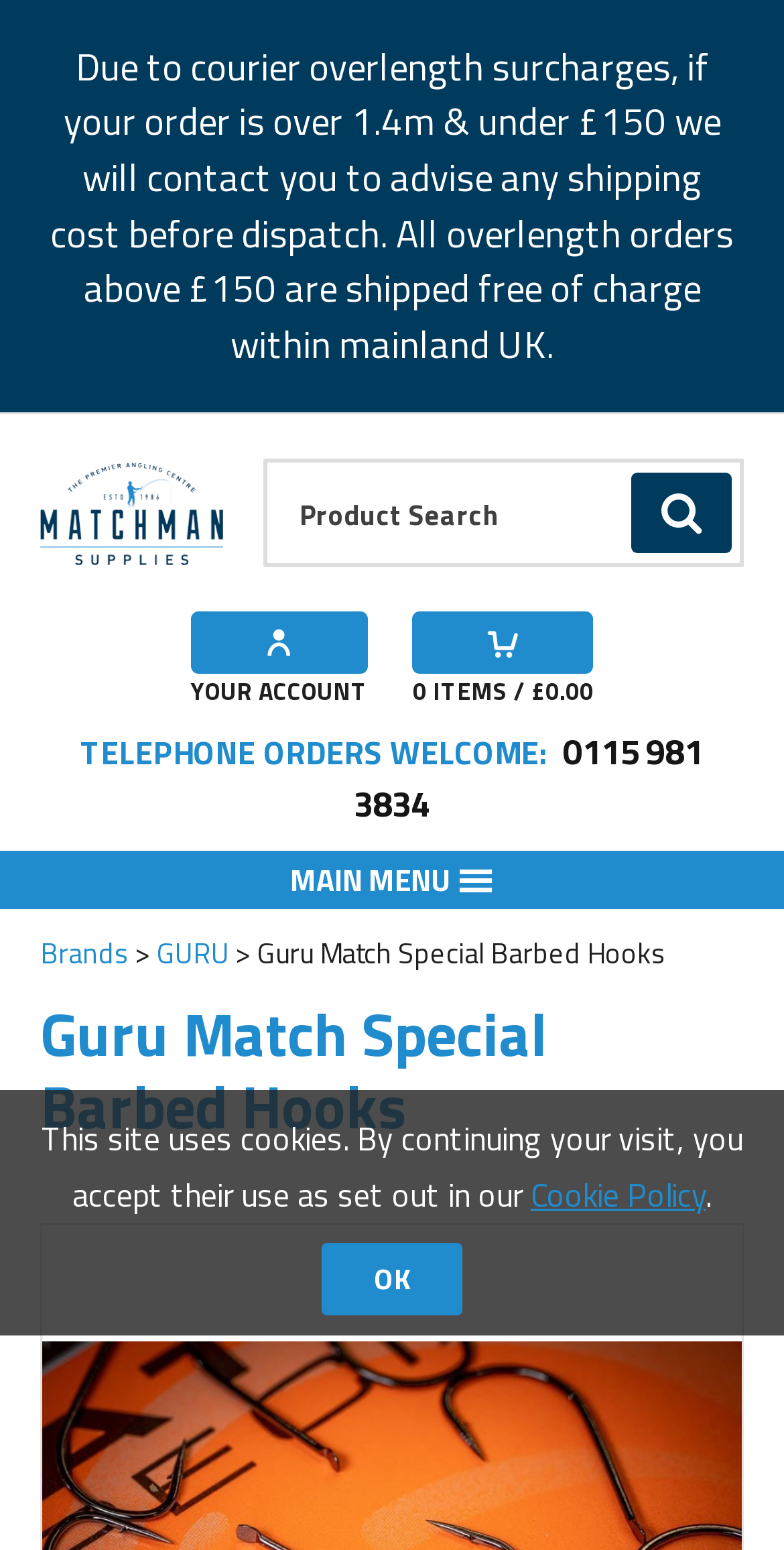Please determine the heading text of this webpage.

Guru Match Special Barbed Hooks